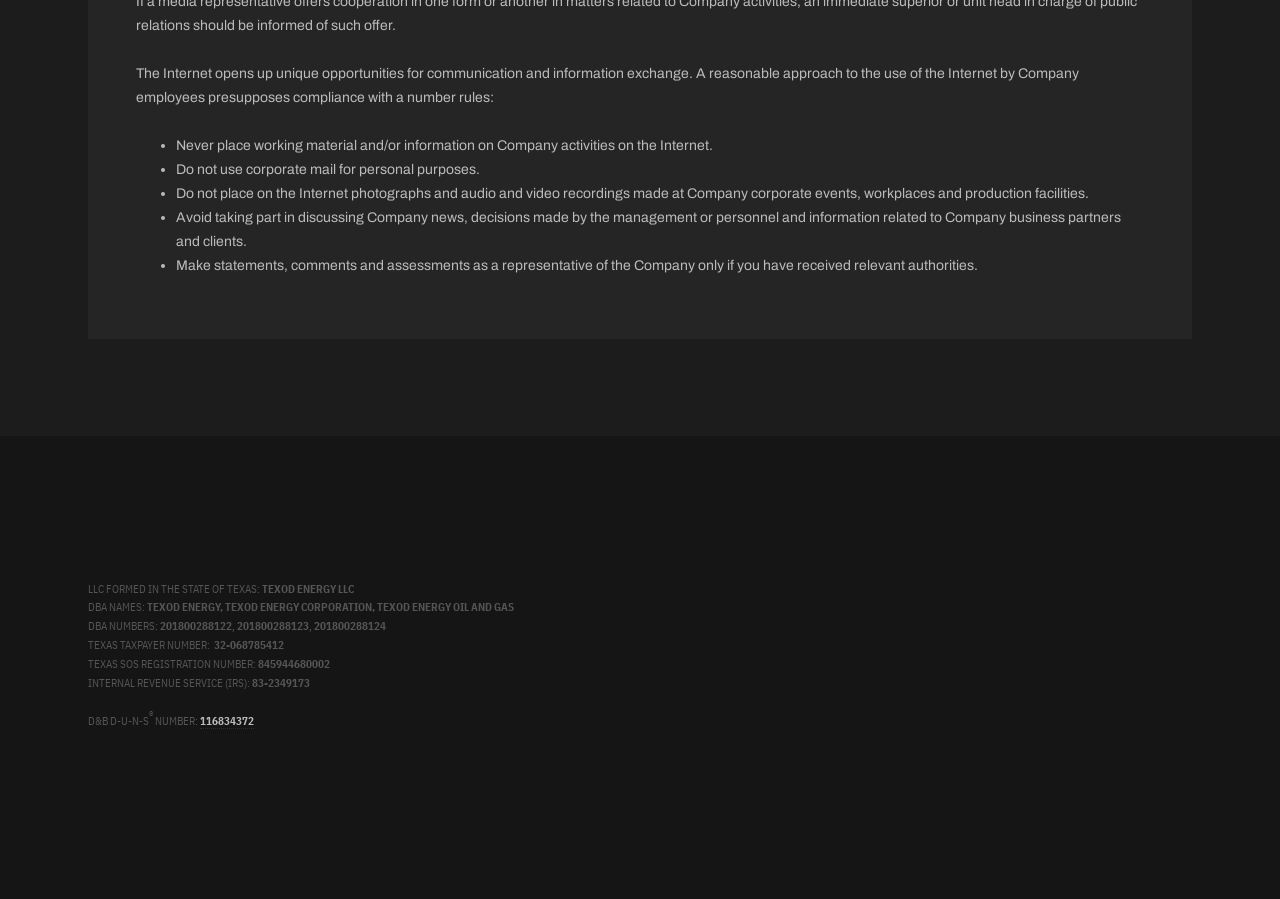Based on the element description, predict the bounding box coordinates (top-left x, top-left y, bottom-right x, bottom-right y) for the UI element in the screenshot: 116834372

[0.156, 0.794, 0.198, 0.811]